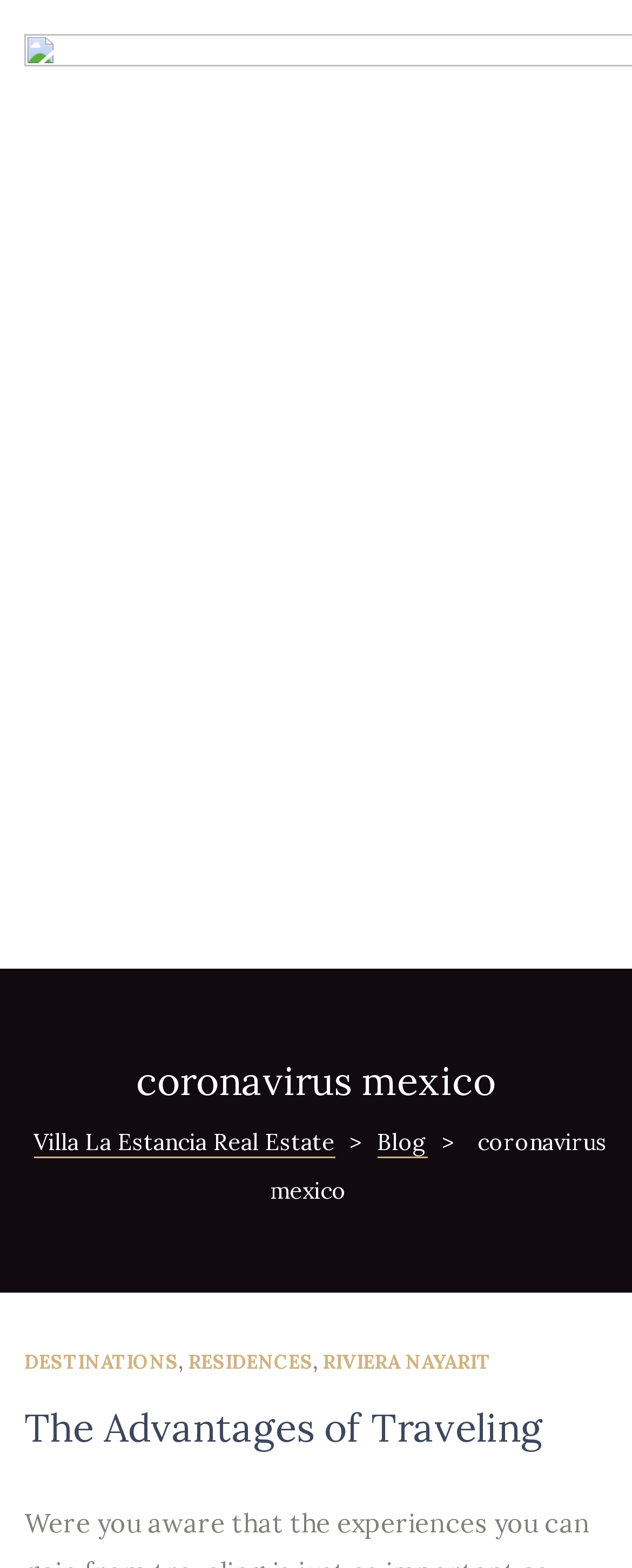Describe every aspect of the webpage comprehensively.

The webpage appears to be a real estate website focused on Villa La Estancia in Mexico, with a specific emphasis on the coronavirus pandemic. At the top of the page, there is a heading that reads "coronavirus mexico" and a link to "Villa La Estancia Real Estate" positioned to its left. 

Below these elements, there is a horizontal row of links, including "Blog" and another instance of "coronavirus mexico". 

Further down the page, there is a header section that contains several links, including "DESTINATIONS", "RESIDENCES", and "RIVIERA NAYARIT", which are separated by commas. 

The main content of the page is headed by "The Advantages of Traveling", which is a clickable link. This section appears to be the primary focus of the webpage, likely discussing the benefits of traveling to Villa La Estancia in Mexico despite the coronavirus pandemic.